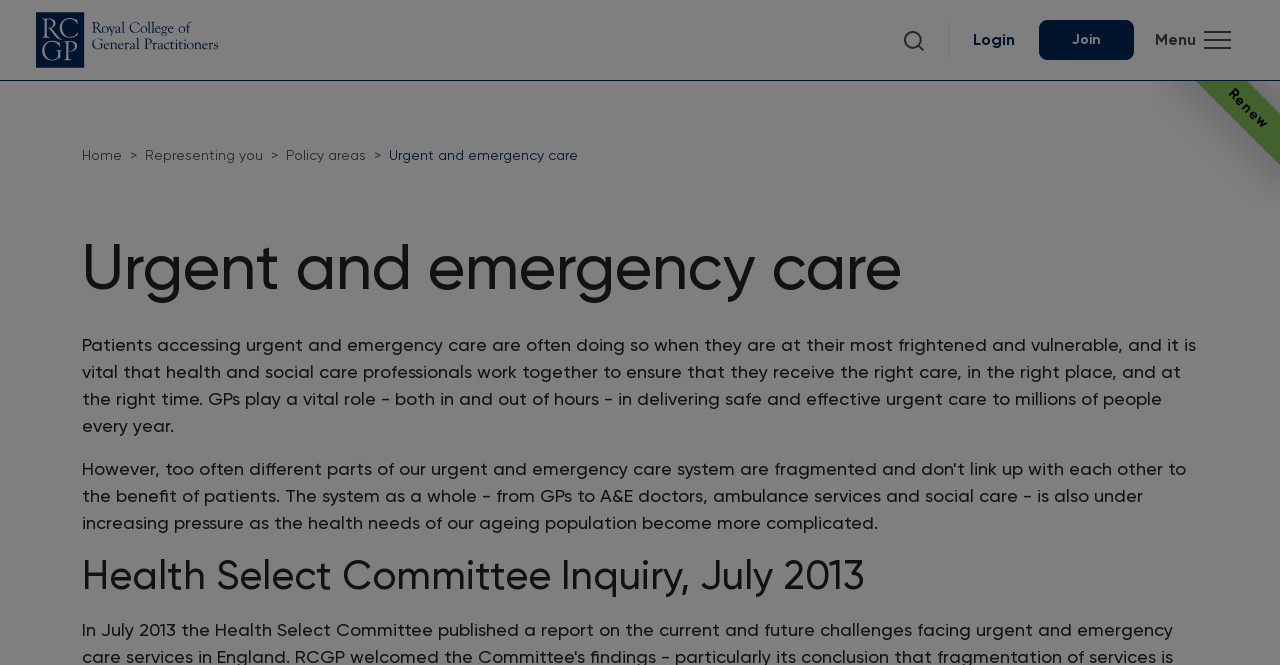Please answer the following question using a single word or phrase: 
When did the Health Select Committee publish a report on urgent and emergency care?

July 2013